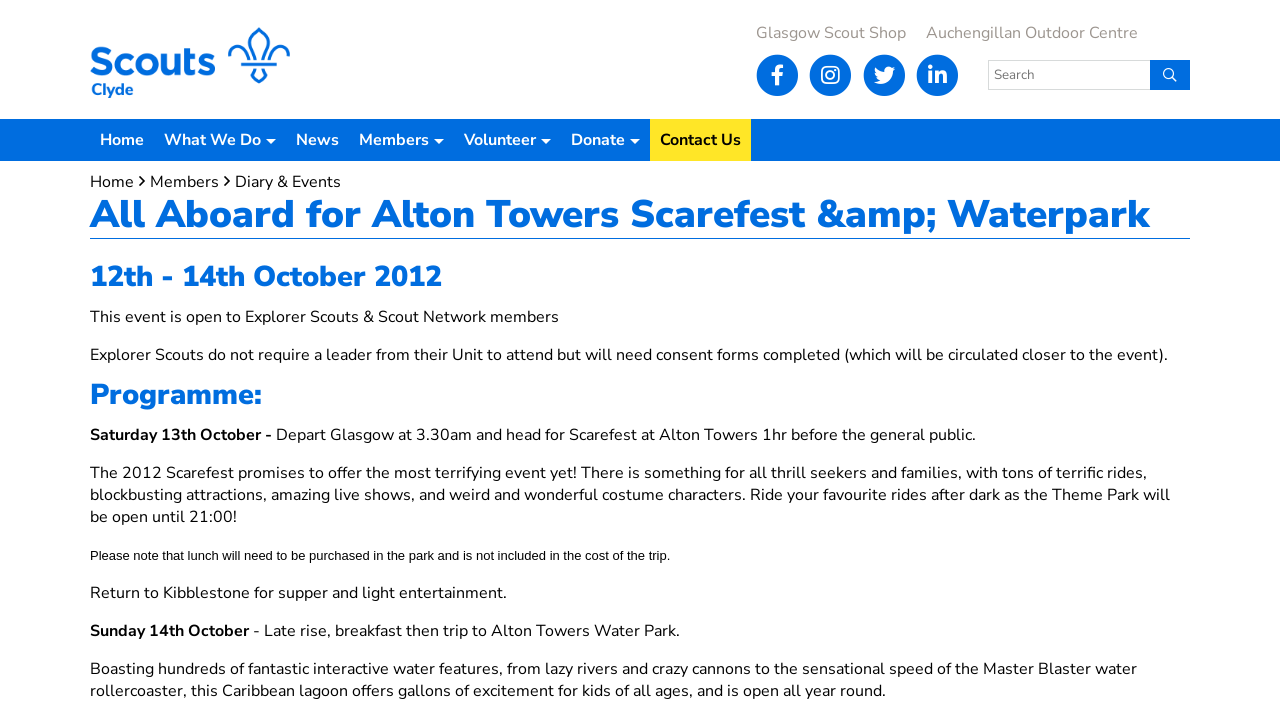Please identify the bounding box coordinates of the area I need to click to accomplish the following instruction: "Search for something".

[0.772, 0.086, 0.898, 0.129]